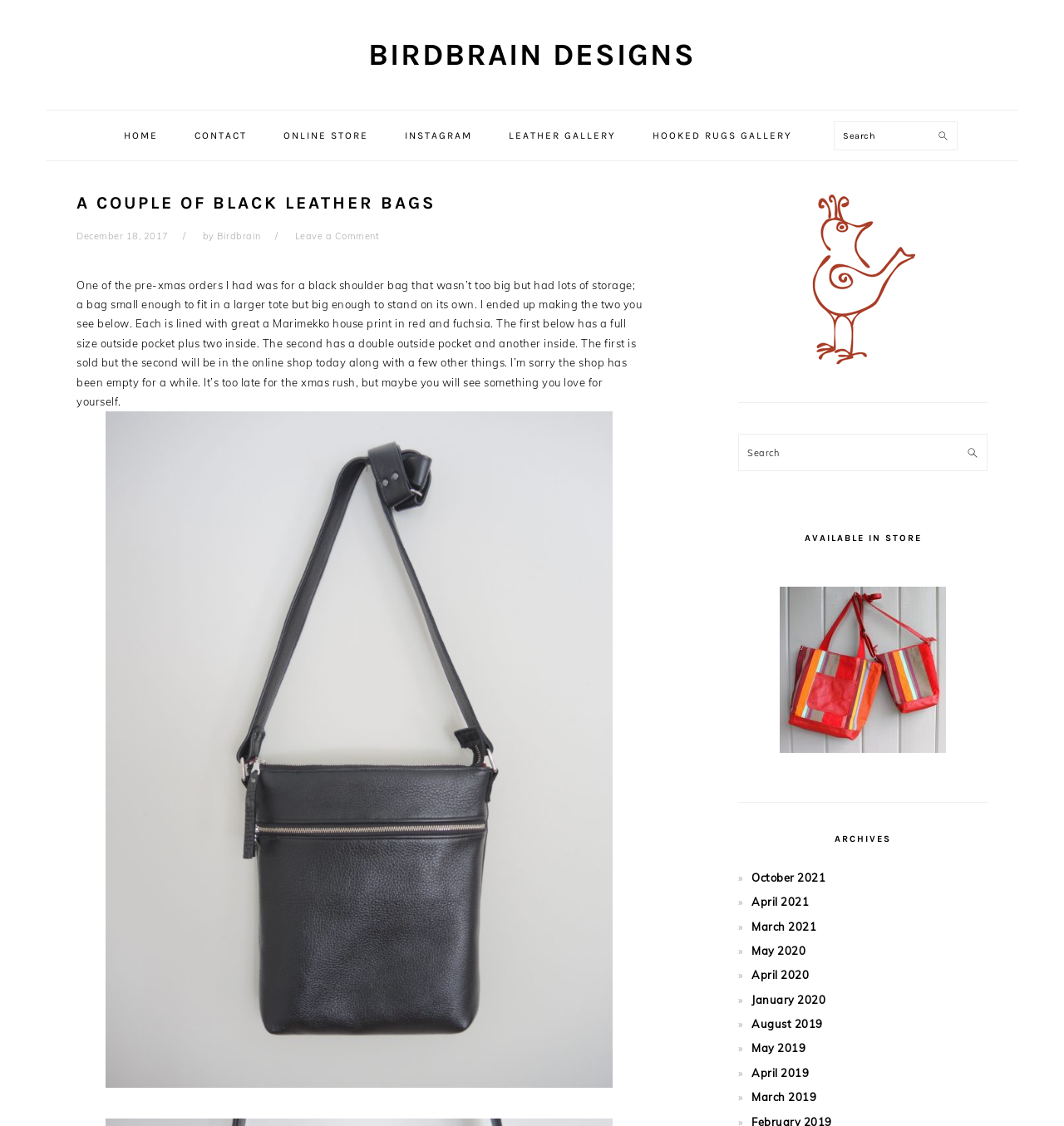How many navigation links are there?
Refer to the screenshot and deliver a thorough answer to the question presented.

I counted the number of links under the 'Main' navigation element, which are 'HOME', 'CONTACT', 'ONLINE STORE', 'INSTAGRAM', 'LEATHER GALLERY', 'HOOKED RUGS GALLERY', and the search box.